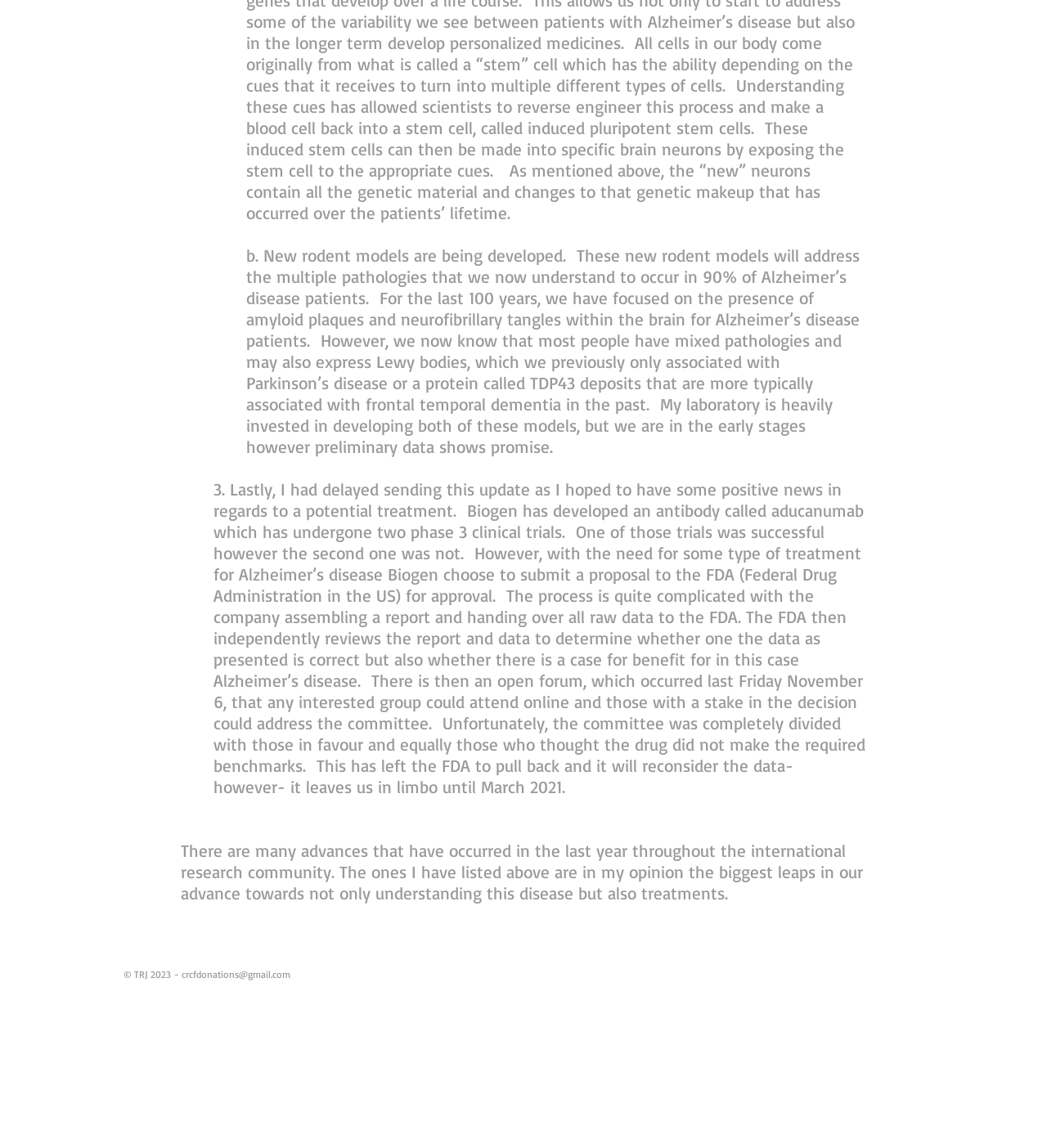What is the email address provided for donations?
Refer to the image and provide a thorough answer to the question.

The email address crcfdonations@gmail.com is provided at the bottom of the page, likely for donations to a related organization or charity.